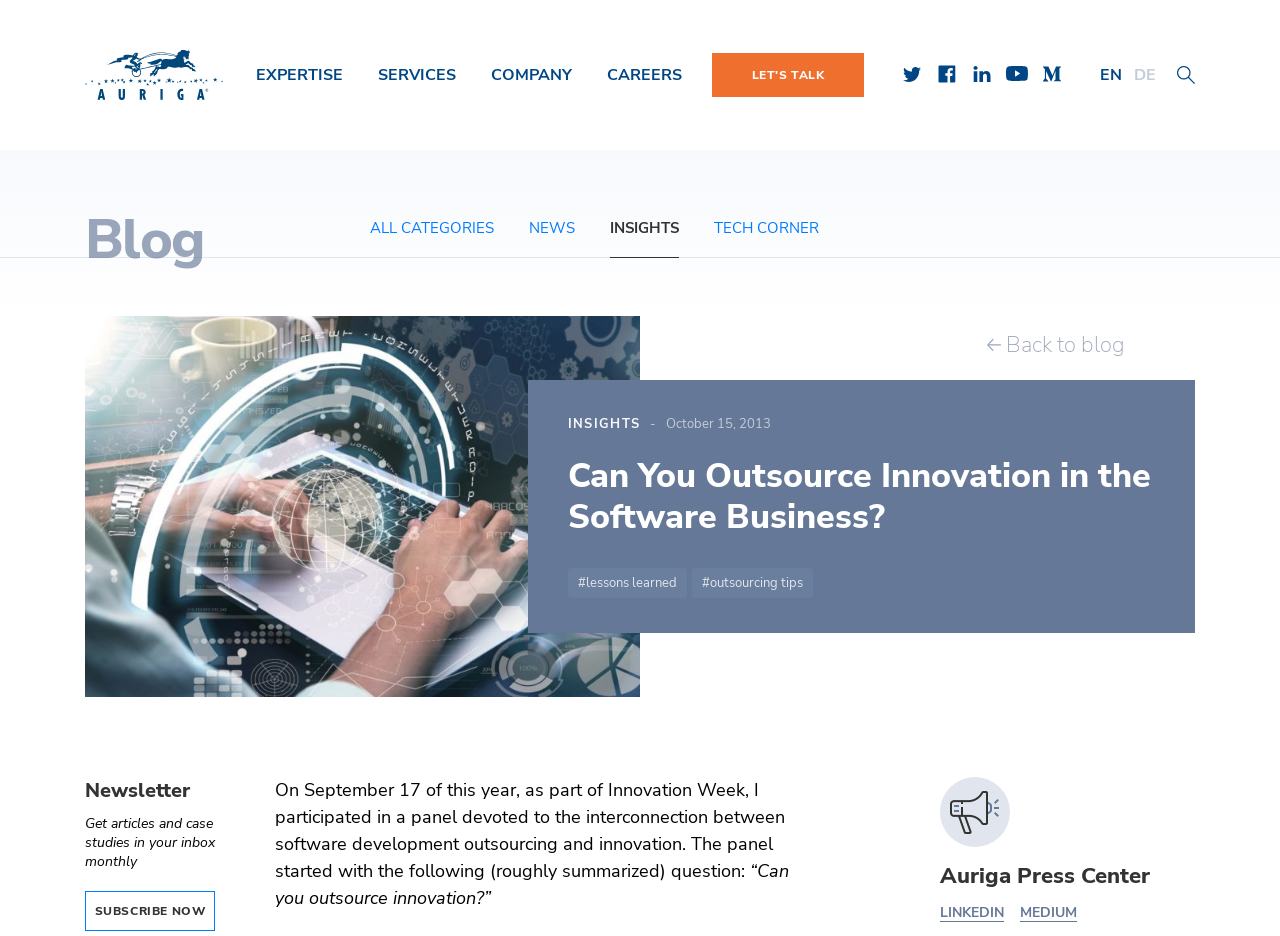Summarize the webpage with intricate details.

The webpage is about Auriga, a software development outsourcing company. At the top, there is a logo of Auriga, followed by a navigation menu with links to different sections of the website, including "EXPERTISE", "SERVICES", "COMPANY", "CAREERS", and language options. Below the navigation menu, there is a call-to-action button "LET'S TALK".

On the left side of the page, there are several headings and links organized into categories, including "Embedded software", "Enterprise software", "Smart technologies", "Industries and domains", "Our services", "Our approach", and "Overview". Each category has multiple links to related topics.

In the main content area, there is a blog post titled "Can You Outsource Innovation in the Software Business?" with a publication date of October 15, 2013. The post starts with a question "Can you outsource innovation?" and discusses the interconnection between software development outsourcing and innovation. The post is divided into sections with headings and has links to related topics, such as "lessons learned" and "outsourcing tips".

Below the blog post, there is a link to go "Back to blog" and an image. At the bottom of the page, there are links to Auriga's social media profiles, a newsletter subscription form, and a copyright notice.

Throughout the page, there are multiple images, including the Auriga logo, a banner image for the blog post, and social media icons. The overall layout is organized and easy to navigate, with clear headings and concise text.